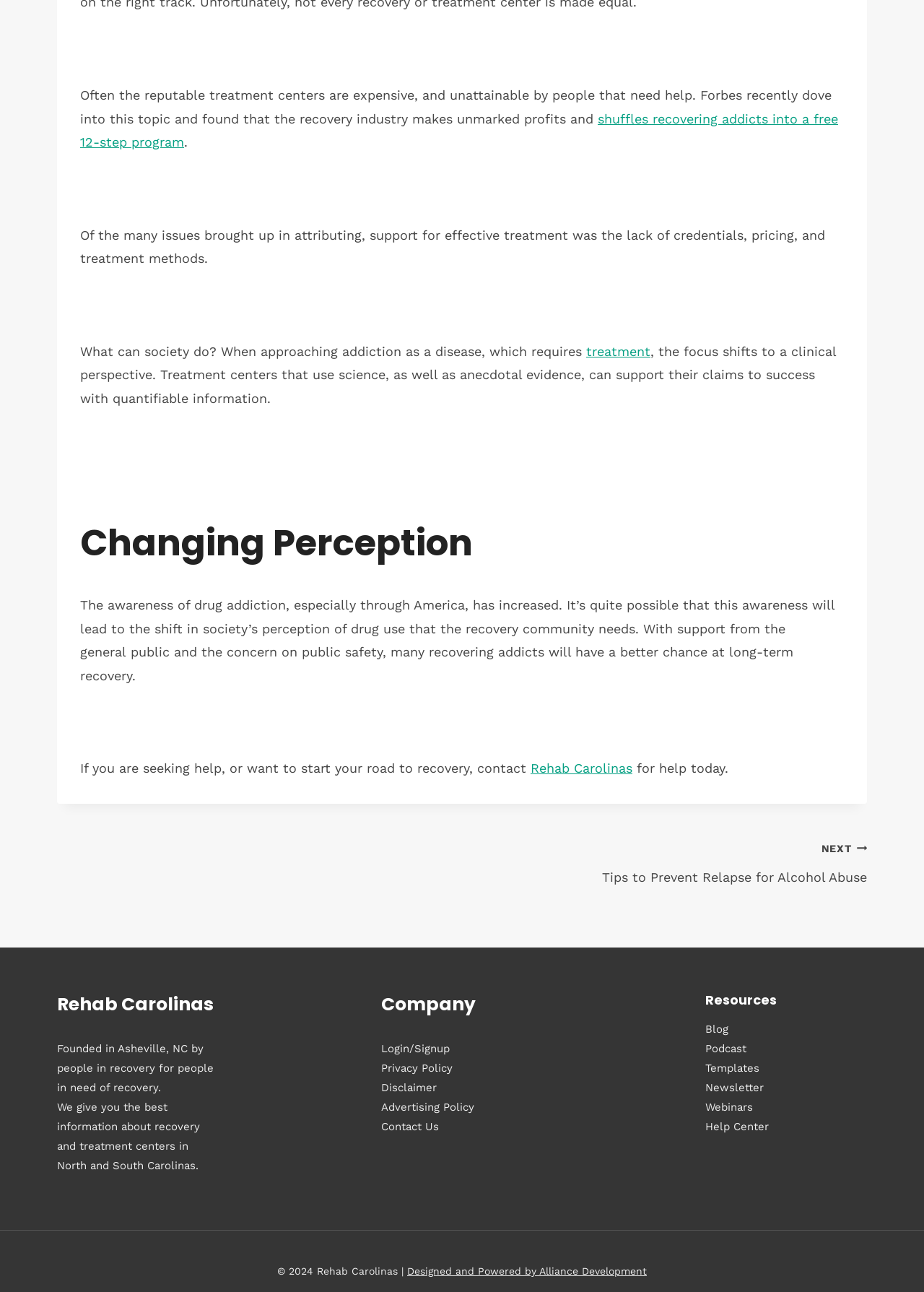Find the bounding box coordinates of the area to click in order to follow the instruction: "click the link to read about Ark".

None